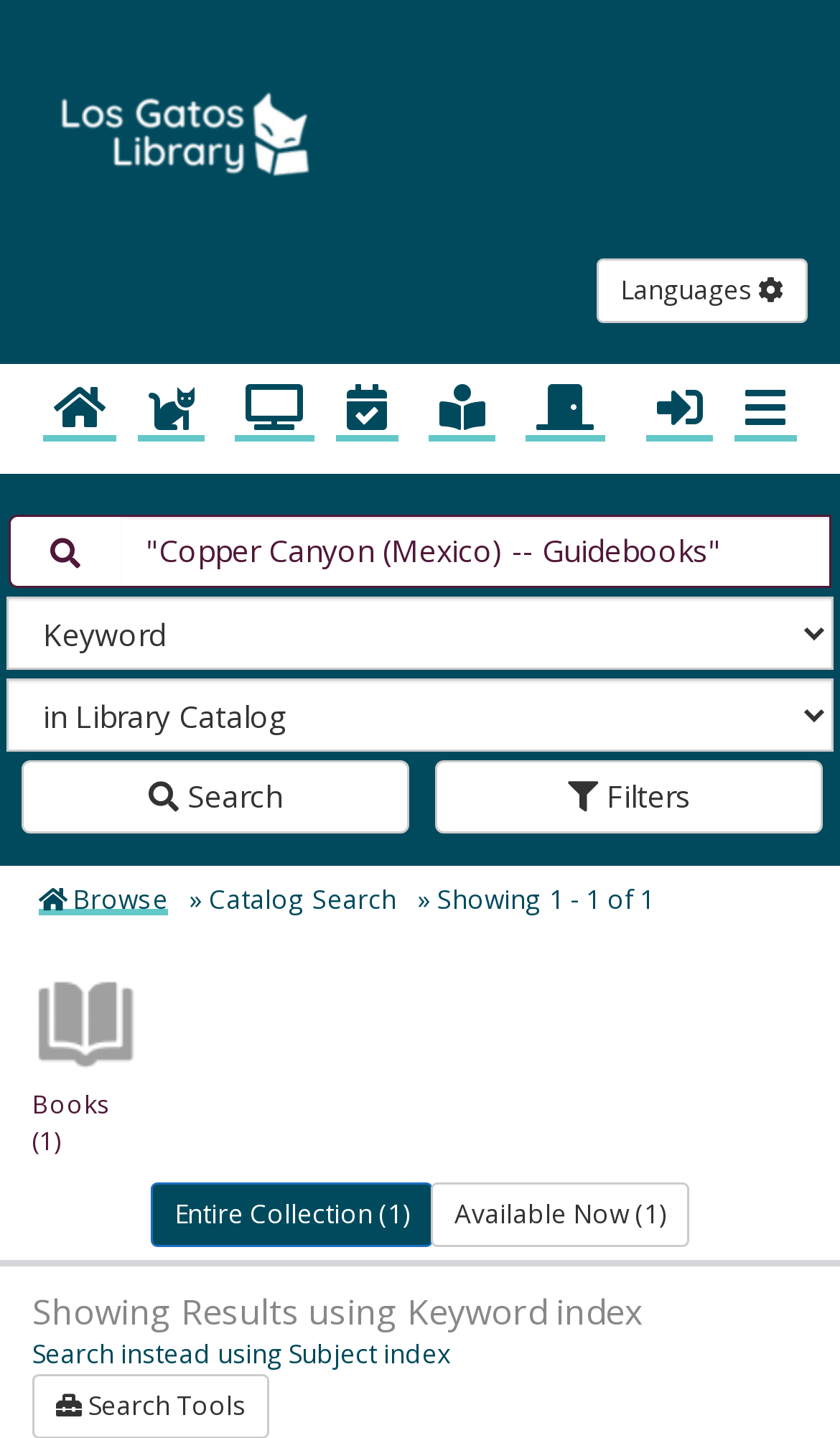What is the name of the library?
Please craft a detailed and exhaustive response to the question.

I found the answer by looking at the 'Los Gatos Library' link at the top of the page, which suggests that the library's name is Los Gatos Library.